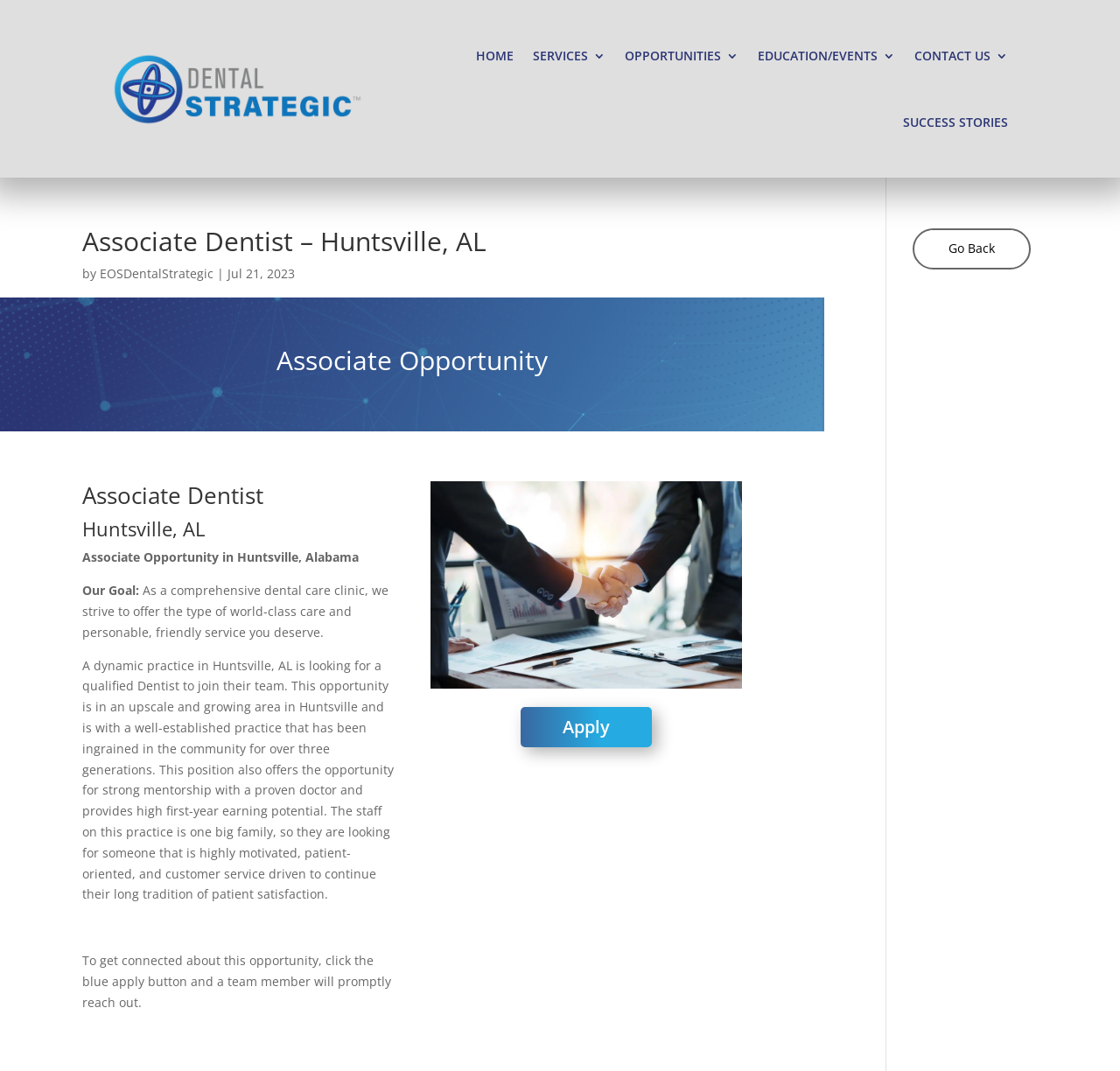Please find the bounding box coordinates of the element that needs to be clicked to perform the following instruction: "Click HOME". The bounding box coordinates should be four float numbers between 0 and 1, represented as [left, top, right, bottom].

[0.425, 0.021, 0.459, 0.083]